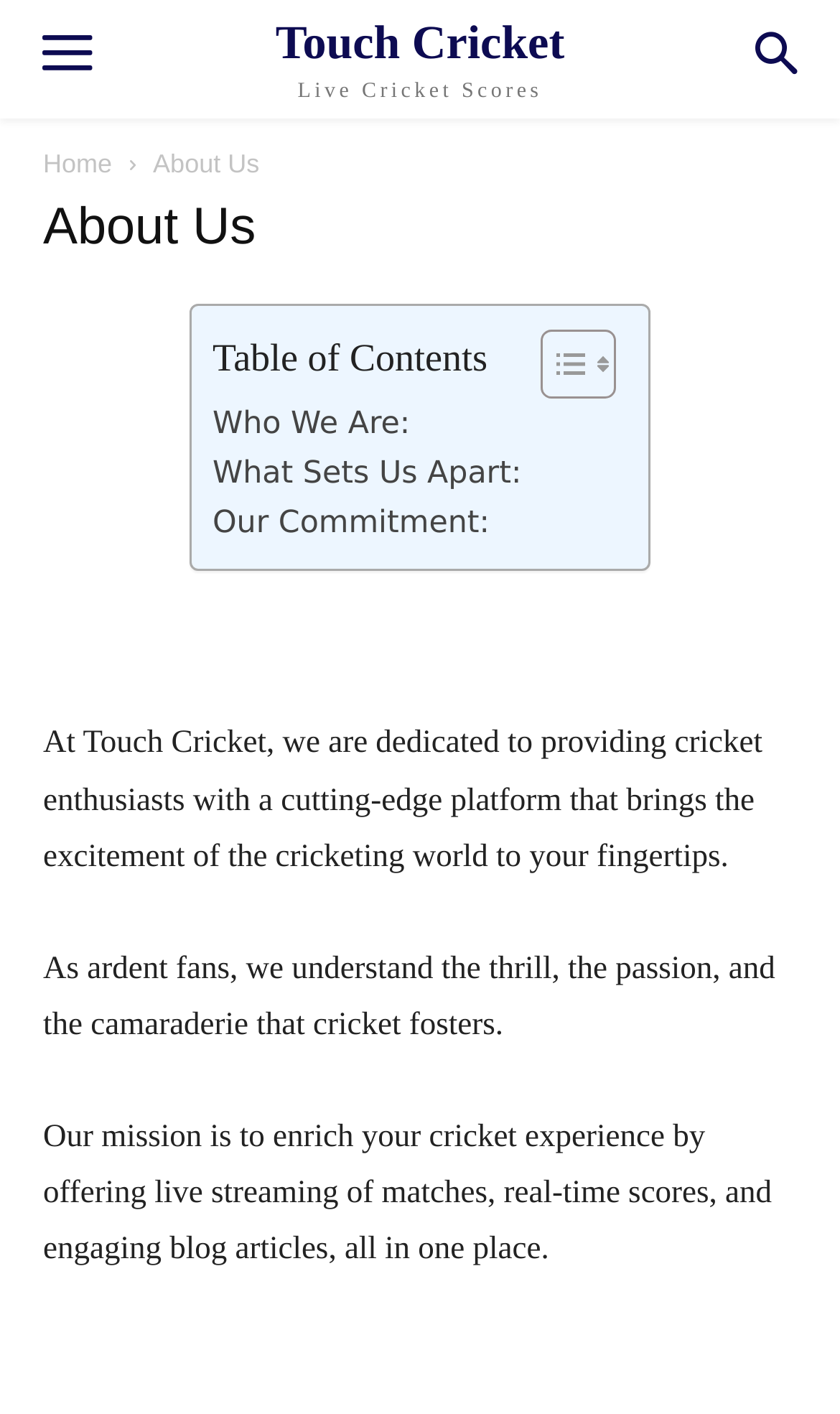Answer the following inquiry with a single word or phrase:
What is the theme of the platform?

Cricket